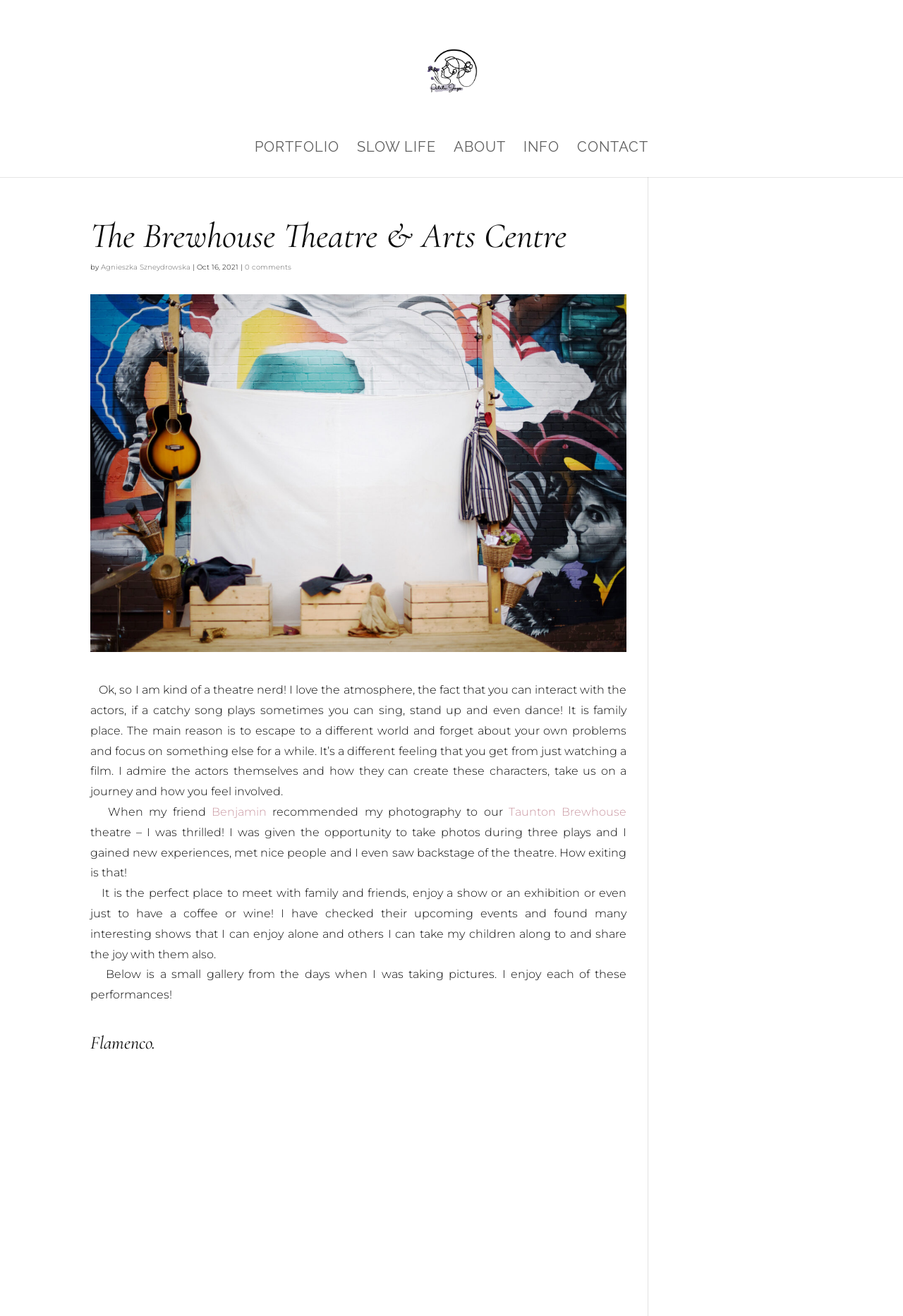How many images are shown in the gallery?
From the image, respond with a single word or phrase.

At least 5